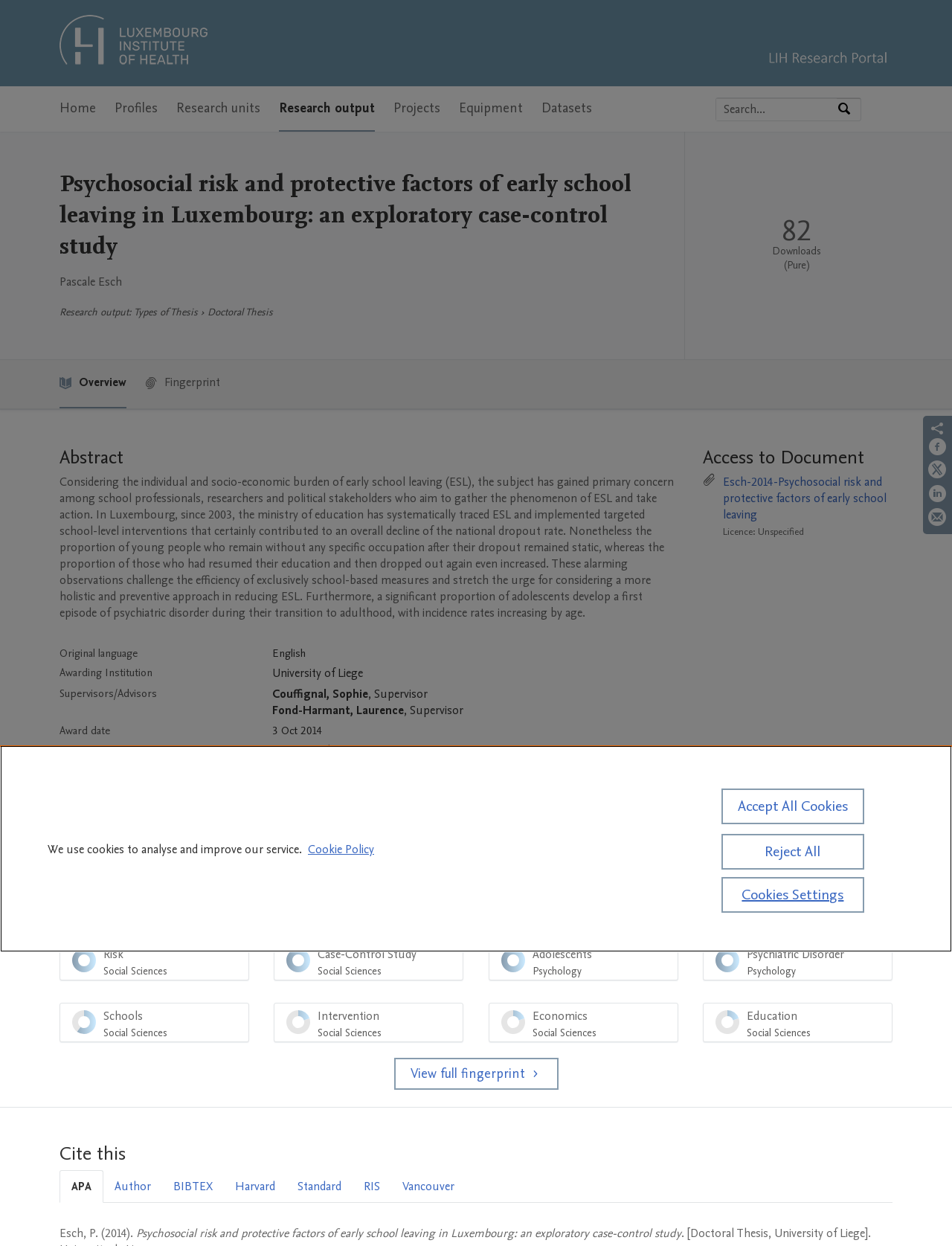Find the bounding box coordinates of the clickable area required to complete the following action: "Search by expertise, name or affiliation".

[0.752, 0.079, 0.879, 0.097]